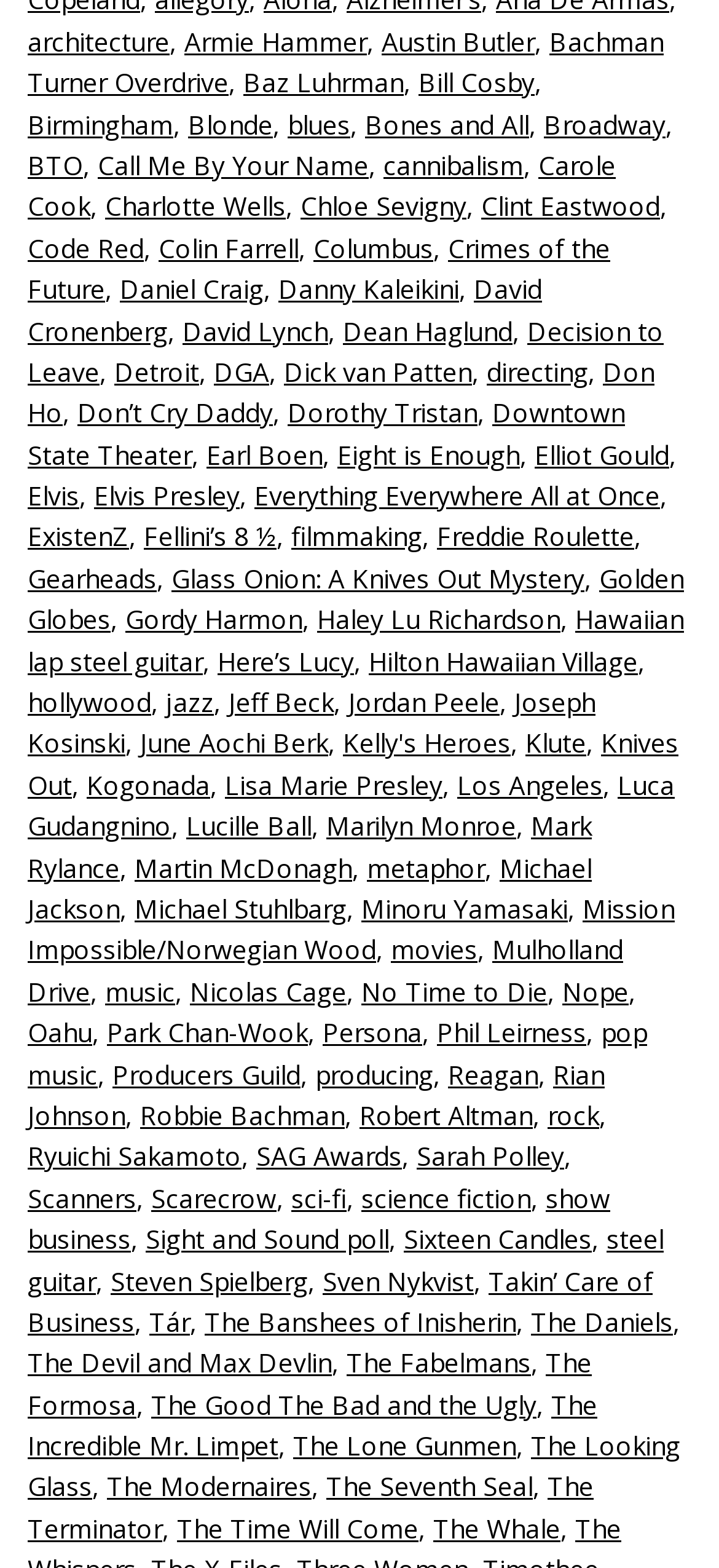What is the profession of Armie Hammer?
Refer to the image and provide a thorough answer to the question.

Armie Hammer is listed among other names, and based on the context, it is likely that he is an actor, as many of the other names on the list are also actors.